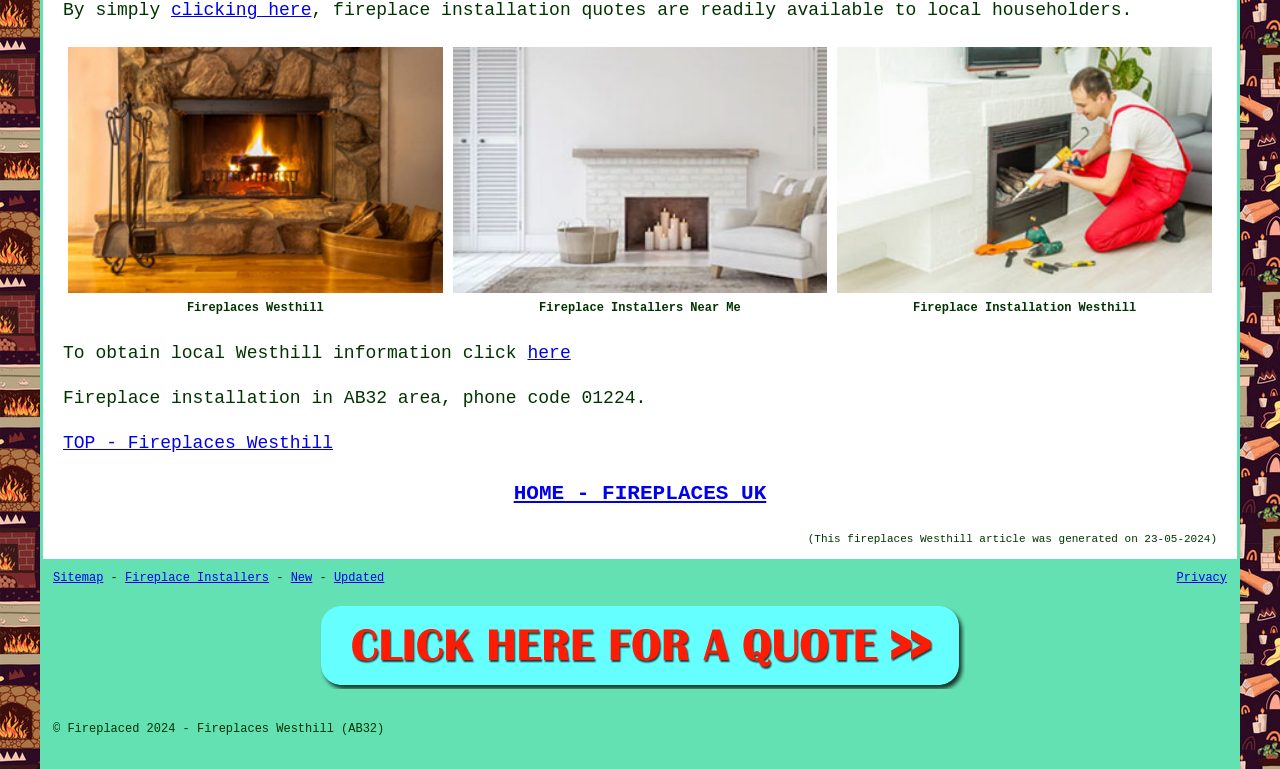What is the copyright year for Fireplaced?
Answer the question using a single word or phrase, according to the image.

2024